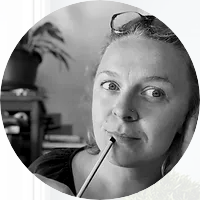Give a one-word or one-phrase response to the question: 
What is in the background of the workspace?

Books and a houseplant